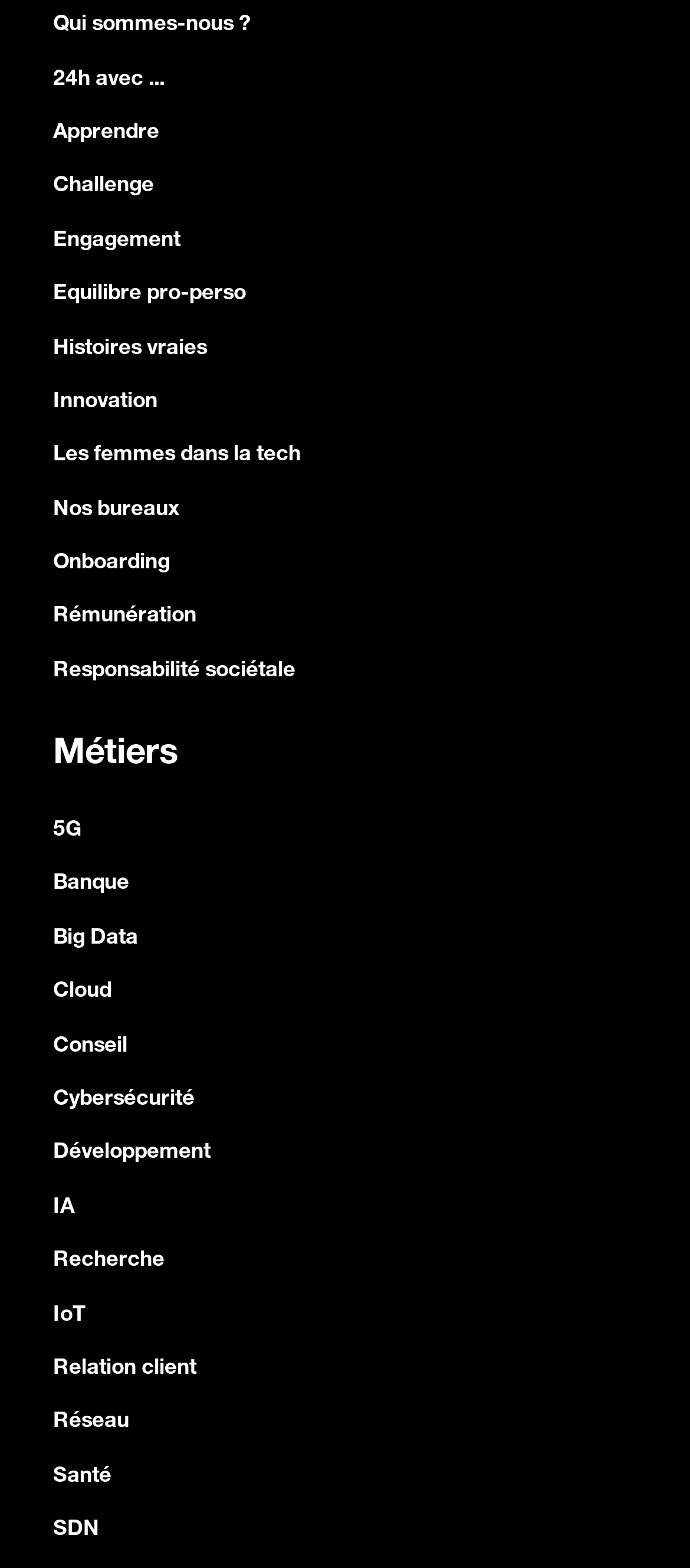Answer this question using a single word or a brief phrase:
How many links are there in the webpage?

24